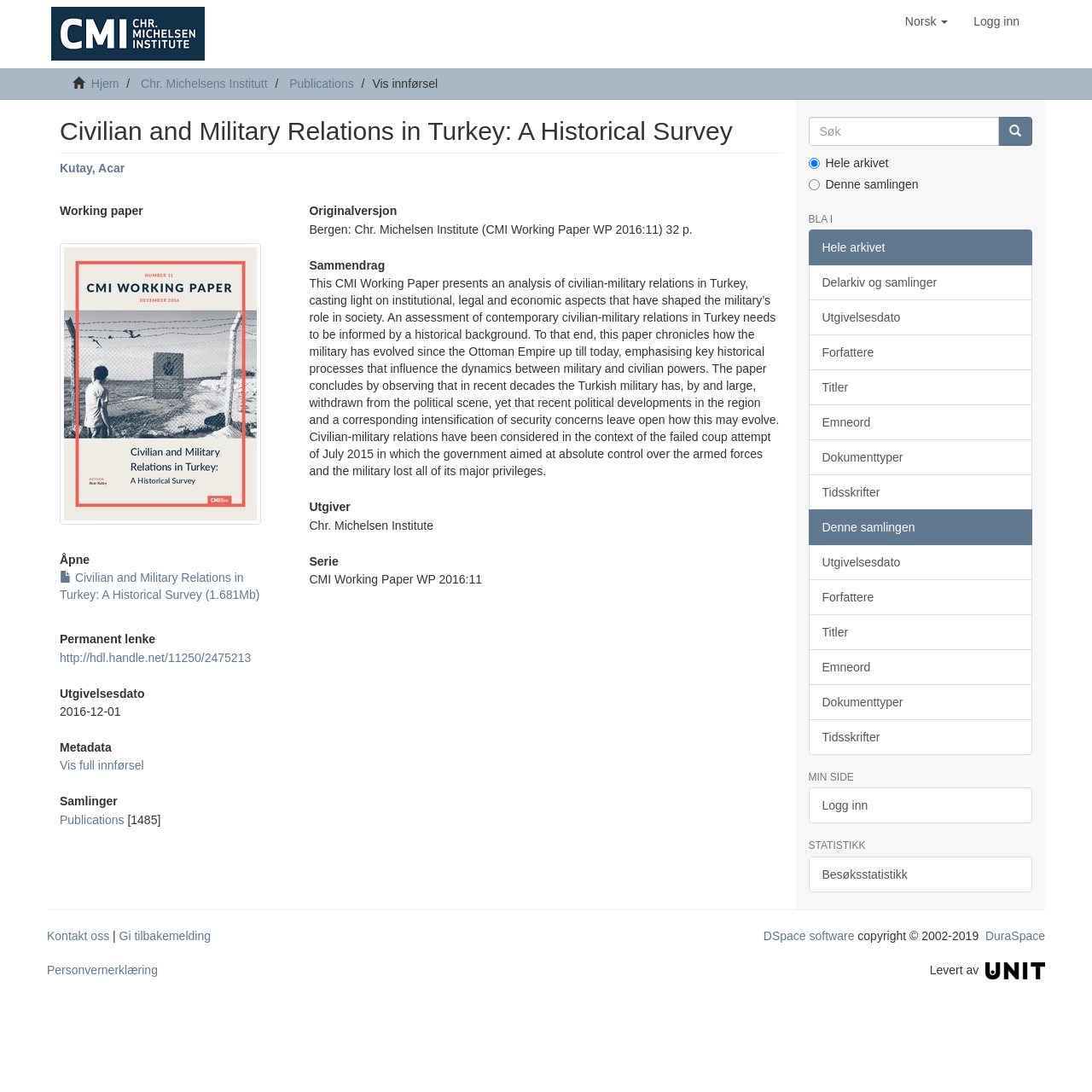Generate a thorough caption detailing the webpage content.

This webpage is the CMI Open Research Archive, specifically showcasing a research paper titled "Civilian and Military Relations in Turkey: A Historical Survey" by Kutay, Acar. 

At the top of the page, there are several links and buttons, including a language selection option, a login button, and a link to the homepage. Below this, there is a heading with the title of the research paper, followed by the author's name and a thumbnail image.

The main content of the page is divided into sections, including a summary, metadata, and original version. The summary section provides an abstract of the research paper, which discusses the analysis of civilian-military relations in Turkey, covering institutional, legal, and economic aspects. 

On the right-hand side of the page, there is a sidebar with various links and options, including a search bar, filters for searching the archive, and links to different sections of the website, such as "My Page" and "Statistics". 

At the bottom of the page, there is a footer section with links to contact information, feedback, and privacy policies, as well as copyright information and a logo of the DuraSpace organization.